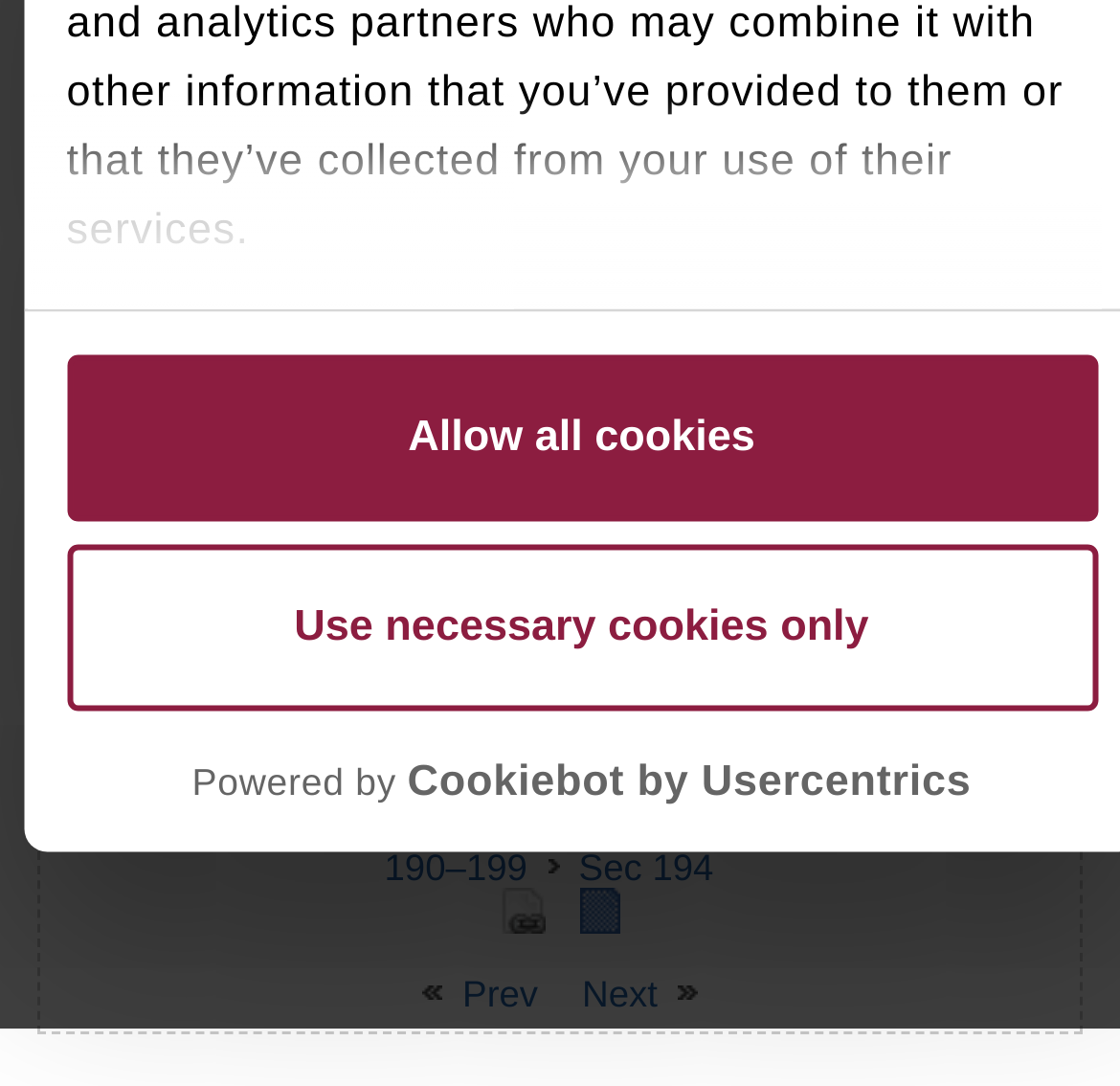Determine the bounding box coordinates of the UI element described below. Use the format (top-left x, top-left y, bottom-right x, bottom-right y) with floating point numbers between 0 and 1: Social Welfare Consolidation Act 2005

[0.068, 0.381, 0.604, 0.418]